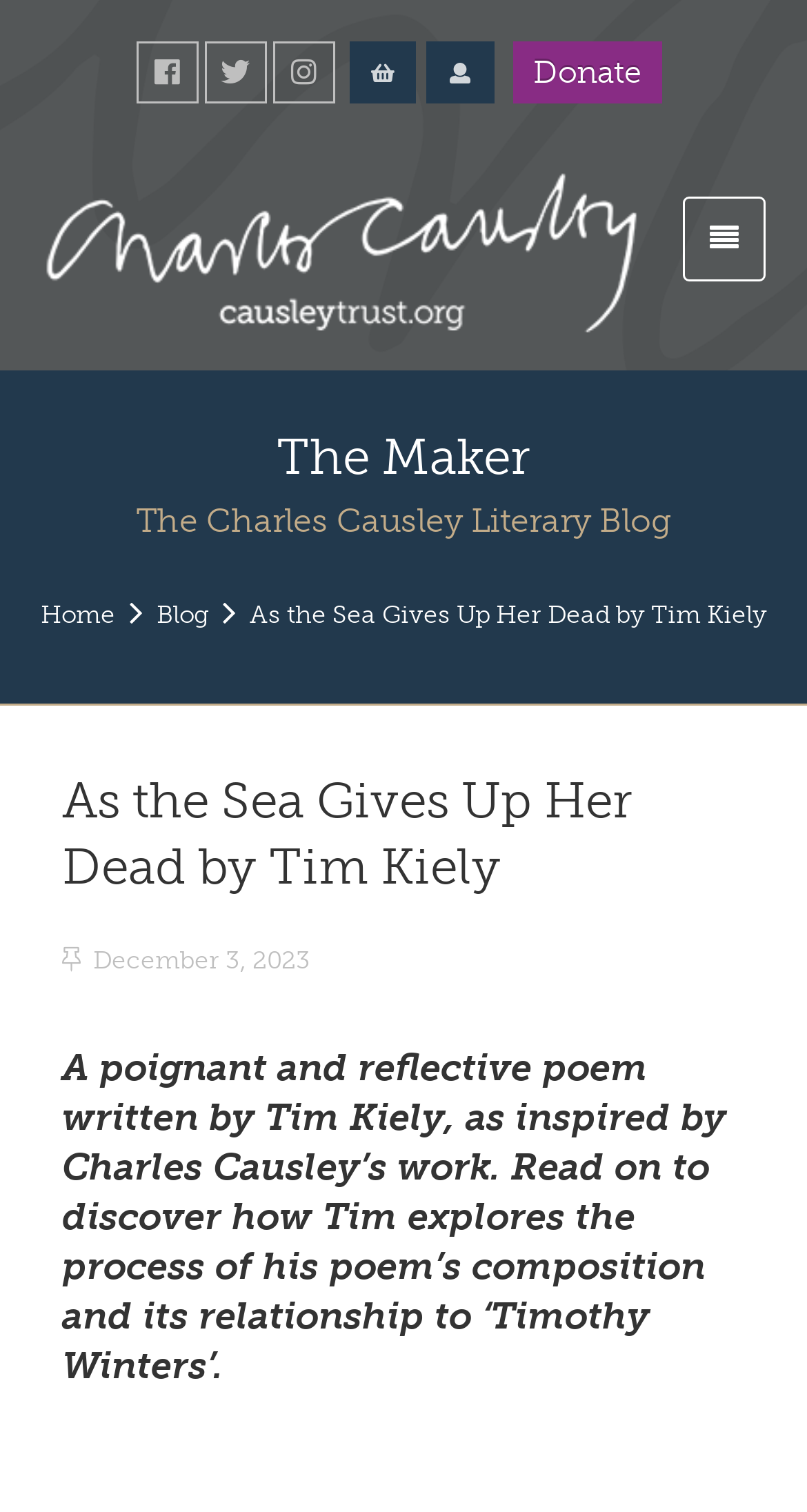Use a single word or phrase to respond to the question:
What is the name of the poem?

As the Sea Gives Up Her Dead